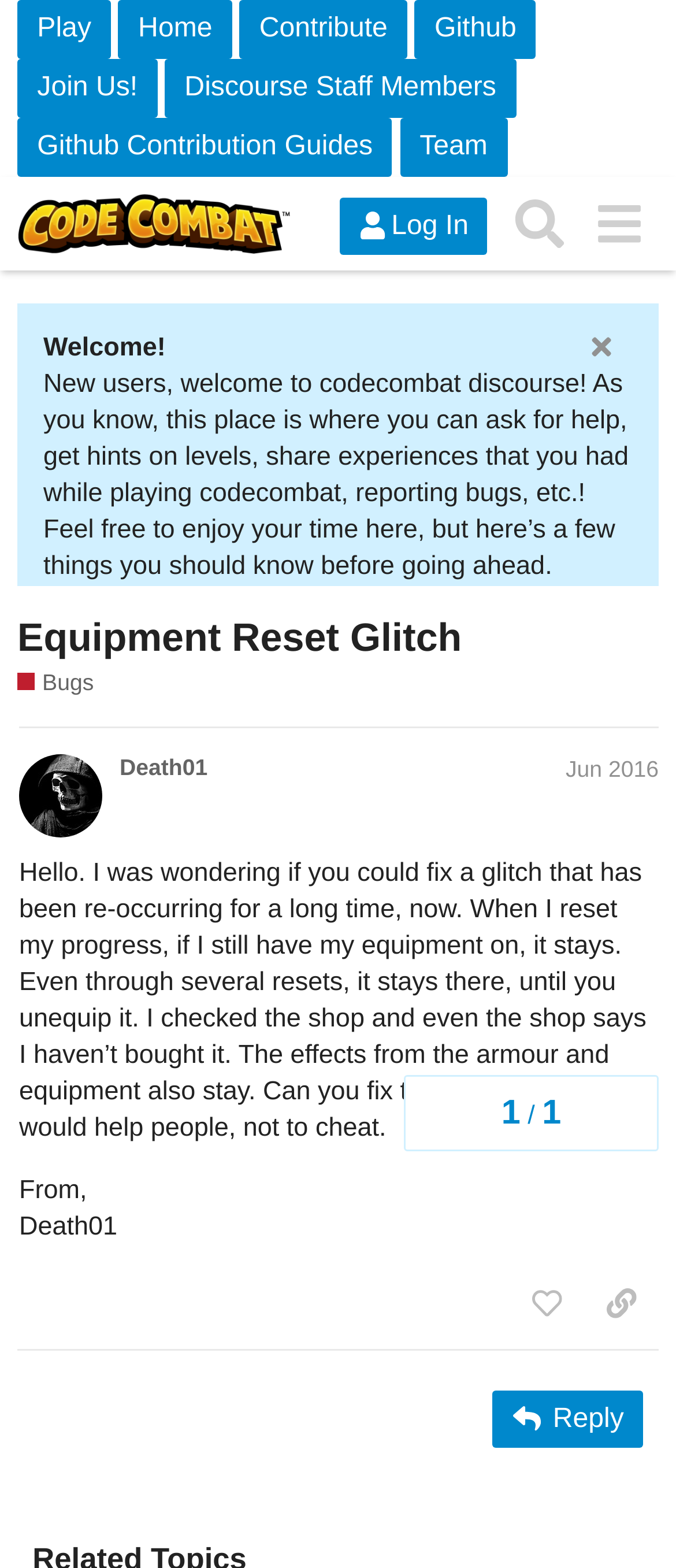Who is the author of the post?
Could you answer the question in a detailed manner, providing as much information as possible?

I found the author of the post by looking at the post content, where it says 'post #1 by @Death01'.